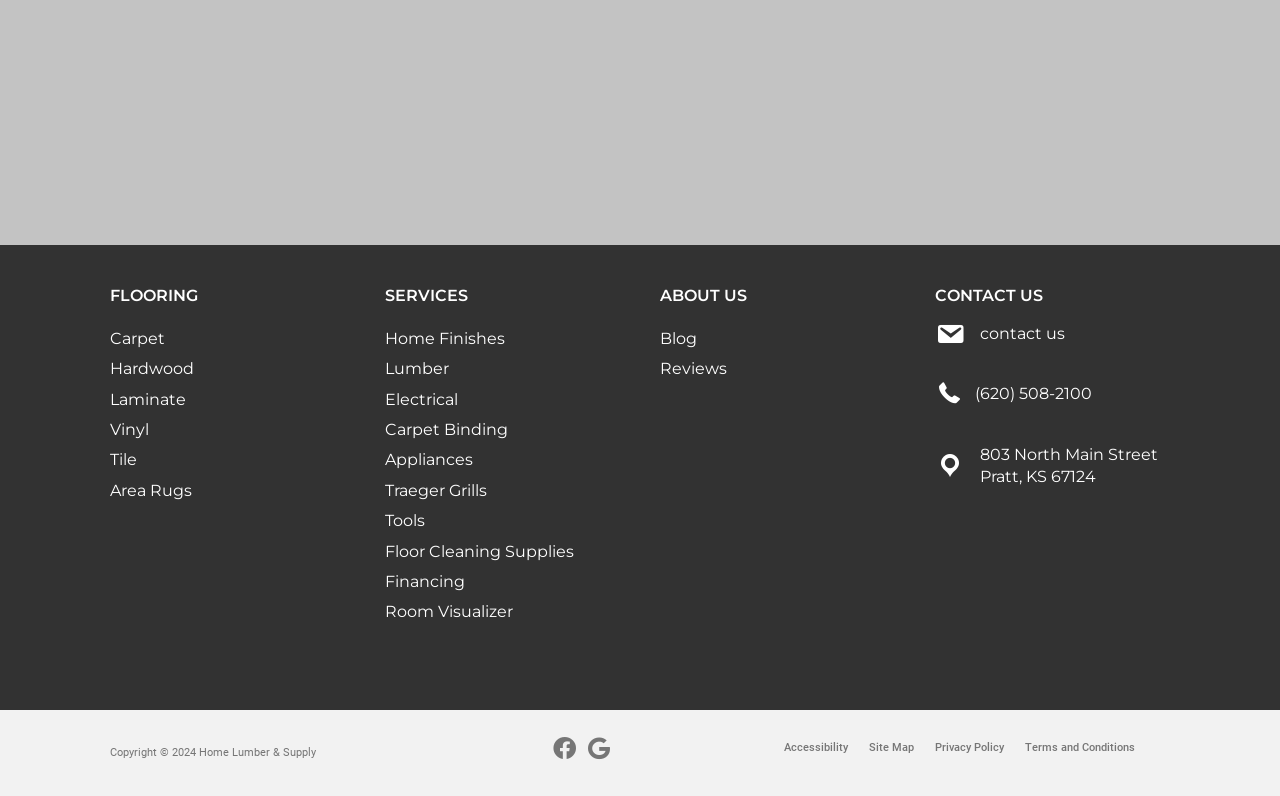Find the bounding box coordinates of the element's region that should be clicked in order to follow the given instruction: "Call (620) 508-2100". The coordinates should consist of four float numbers between 0 and 1, i.e., [left, top, right, bottom].

[0.762, 0.481, 0.853, 0.509]